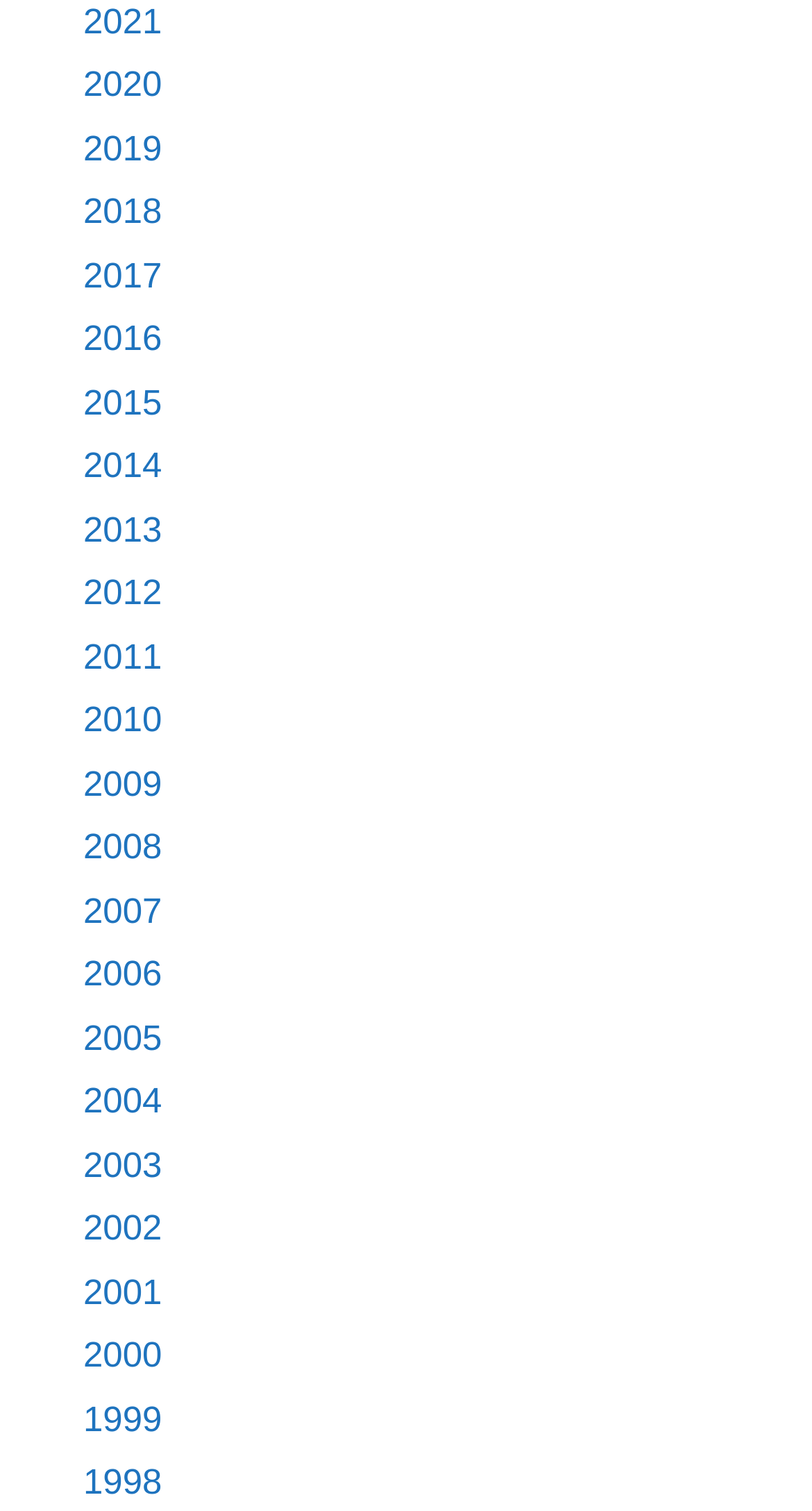Locate the bounding box coordinates of the area where you should click to accomplish the instruction: "browse 2015".

[0.103, 0.253, 0.2, 0.28]